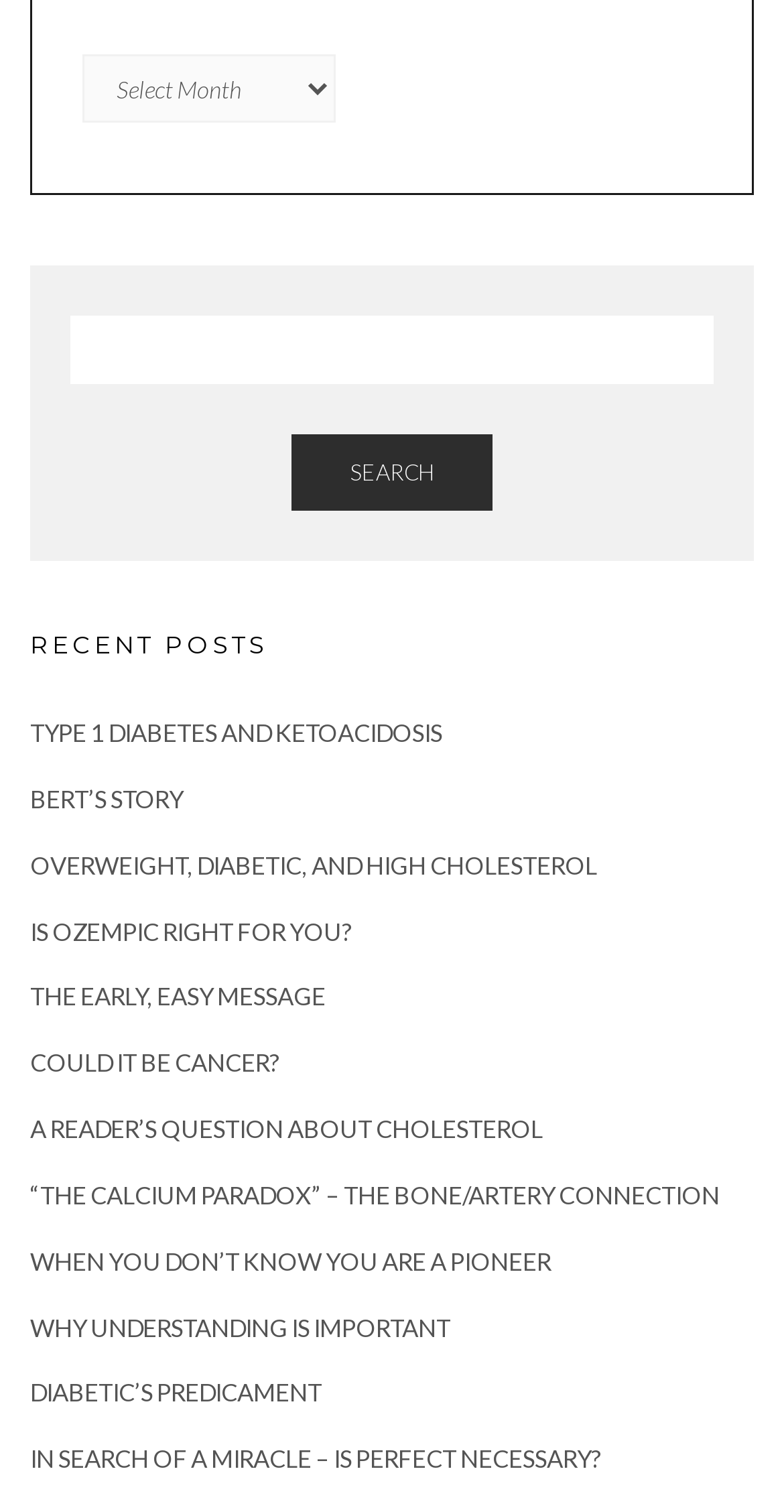Please indicate the bounding box coordinates of the element's region to be clicked to achieve the instruction: "click the 'SEARCH' button". Provide the coordinates as four float numbers between 0 and 1, i.e., [left, top, right, bottom].

[0.372, 0.287, 0.628, 0.338]